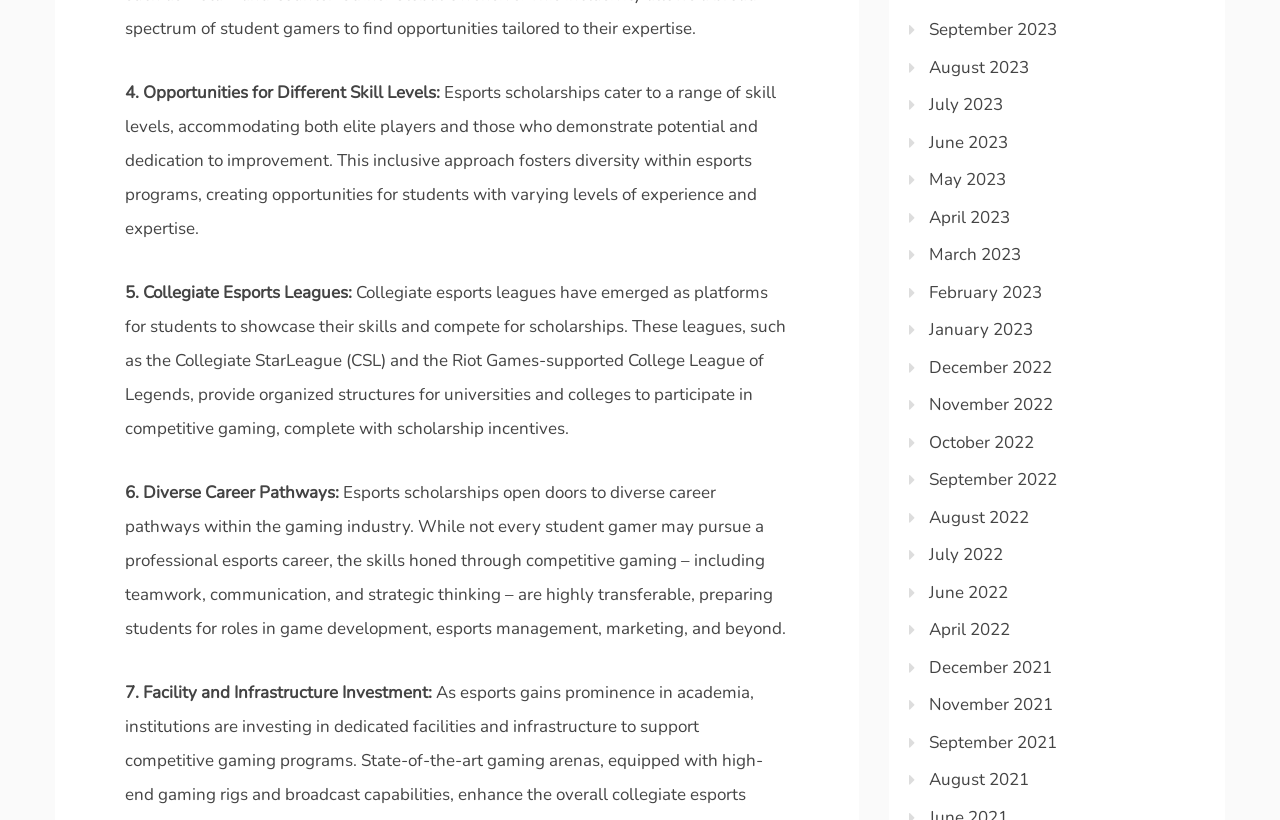What is the topic of the webpage?
Refer to the image and respond with a one-word or short-phrase answer.

Esports scholarships